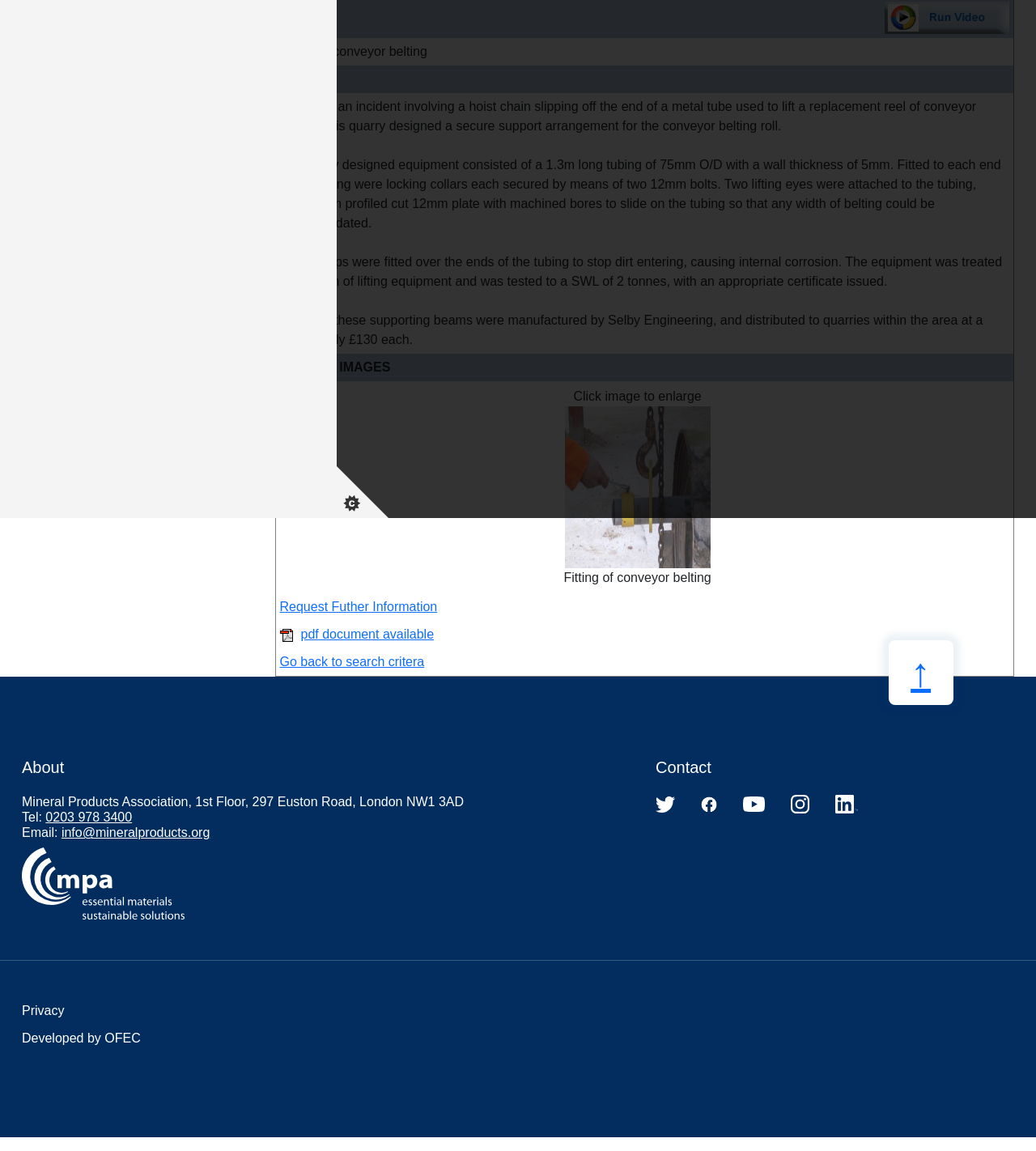Bounding box coordinates must be specified in the format (top-left x, top-left y, bottom-right x, bottom-right y). All values should be floating point numbers between 0 and 1. What are the bounding box coordinates of the UI element described as: logged in

None